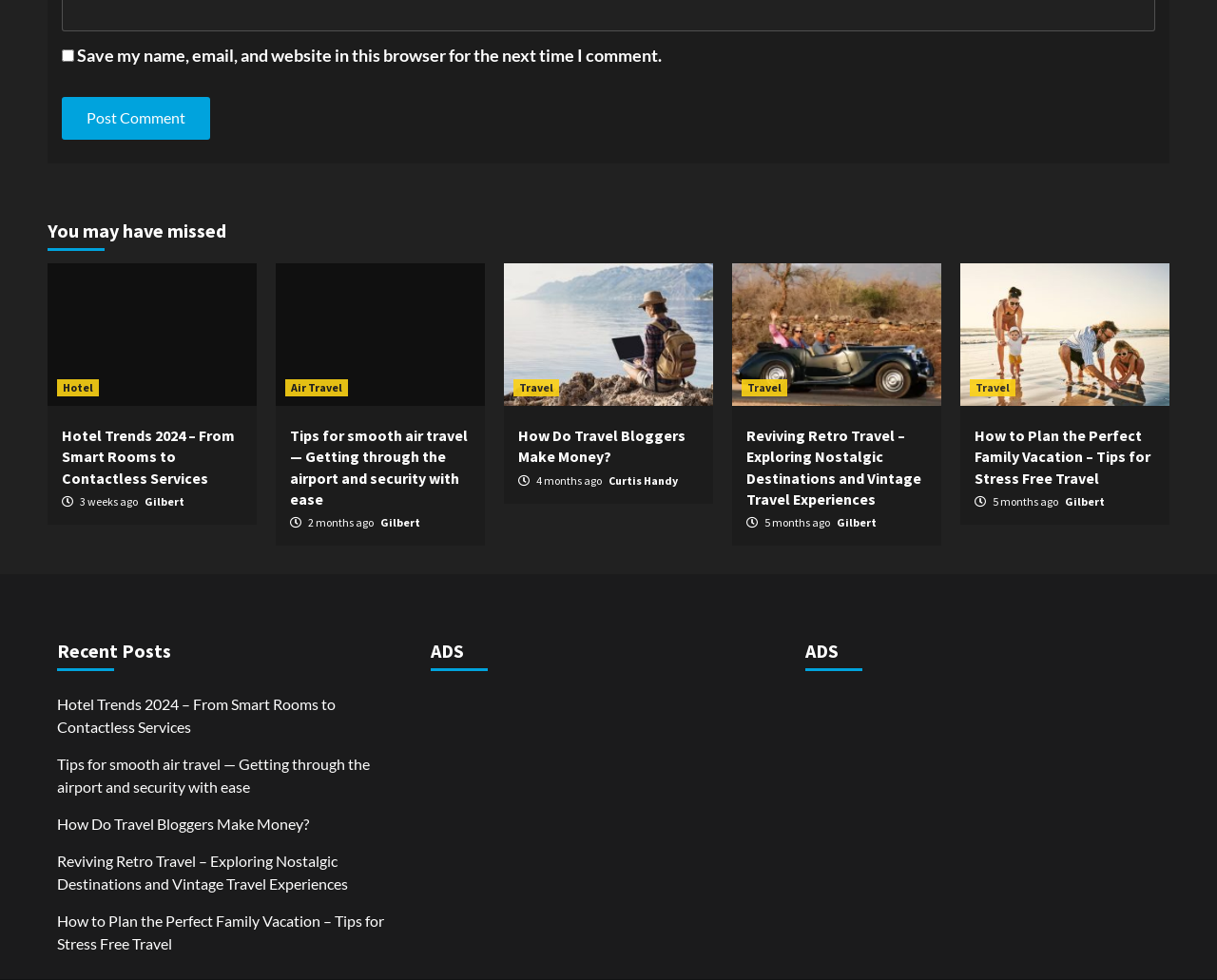Determine the bounding box coordinates for the clickable element required to fulfill the instruction: "View Recent Posts". Provide the coordinates as four float numbers between 0 and 1, i.e., [left, top, right, bottom].

[0.047, 0.644, 0.339, 0.698]